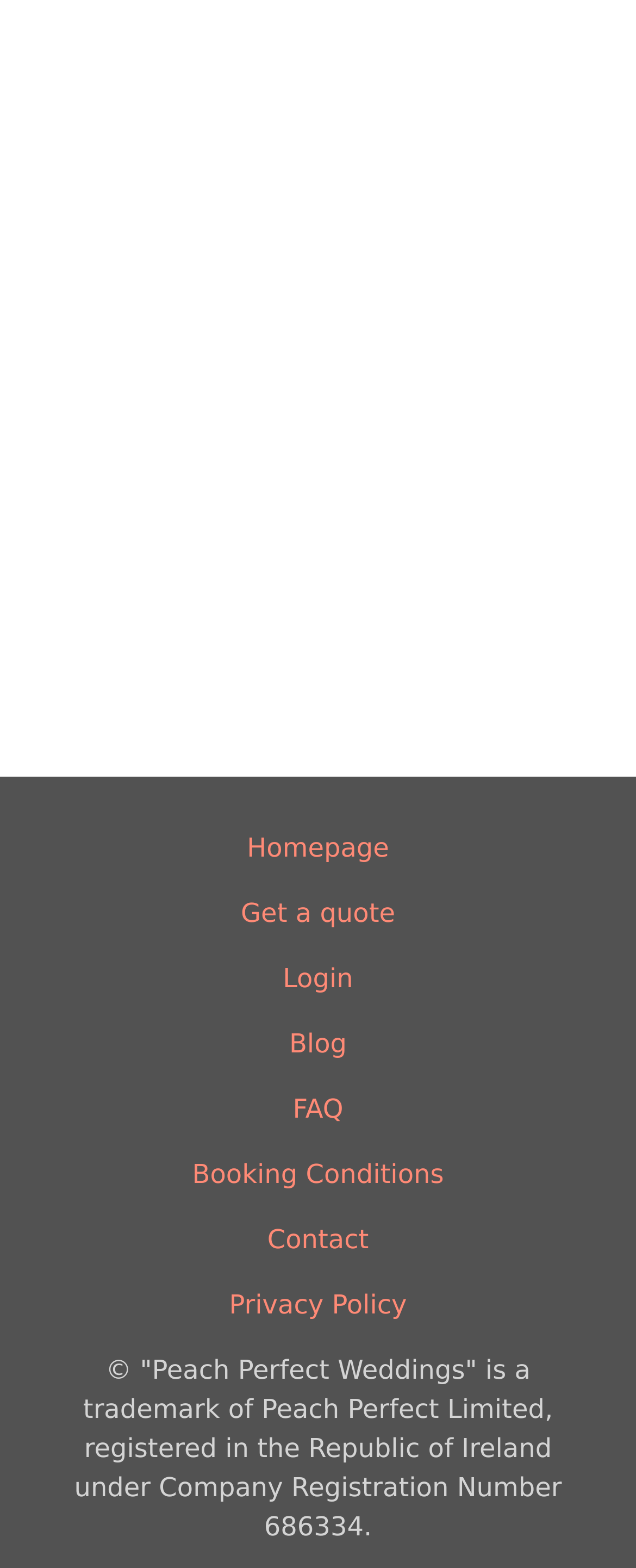Provide a one-word or short-phrase answer to the question:
What is the company name mentioned on the webpage?

Peach Perfect Limited